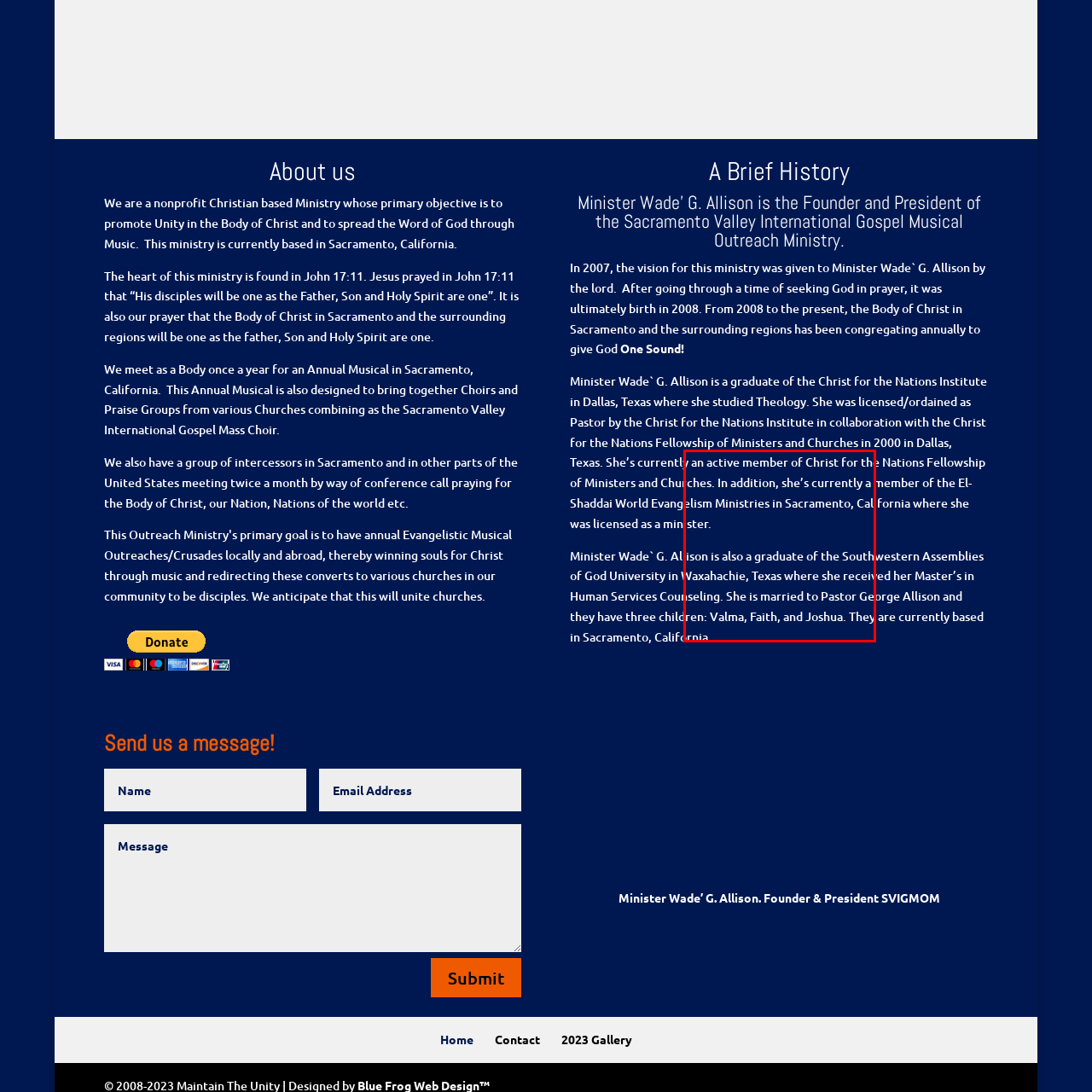Please provide a thorough description of the image inside the red frame.

The image features Minister Wade G. Allison, who is the Founder and President of the Sacramento Valley International Gospel Mass Choir (SVIGMOM). With a strong educational background in Theology and Human Services Counseling from Christ for the Nations Institute and Southwestern Assemblies of God University, respectively, she has dedicated her life to ministry and community service. Based in Sacramento, California, she plays a pivotal role in bringing together diverse groups within the Body of Christ, focusing on unity and prayer. Minister Allison is also a family member, married to Pastor George Allison, and they have three children: Valma, Faith, and Joshua.